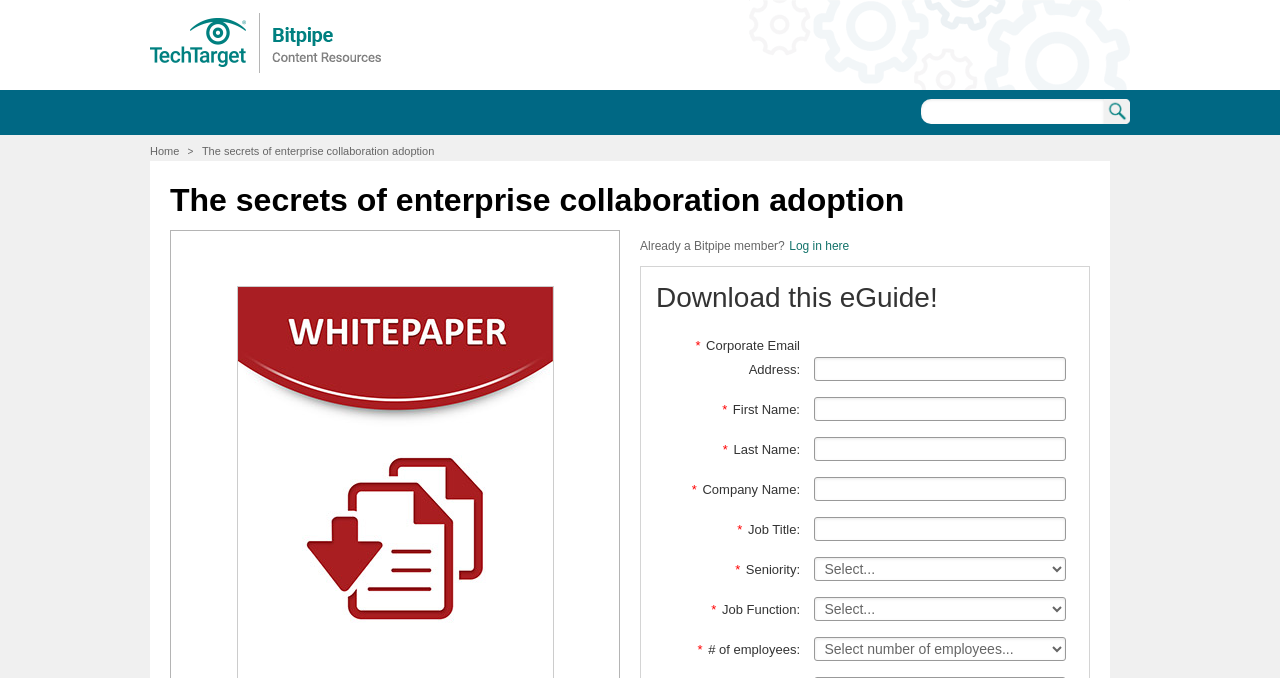Please find the bounding box coordinates of the element's region to be clicked to carry out this instruction: "Search this site".

[0.72, 0.146, 0.883, 0.183]